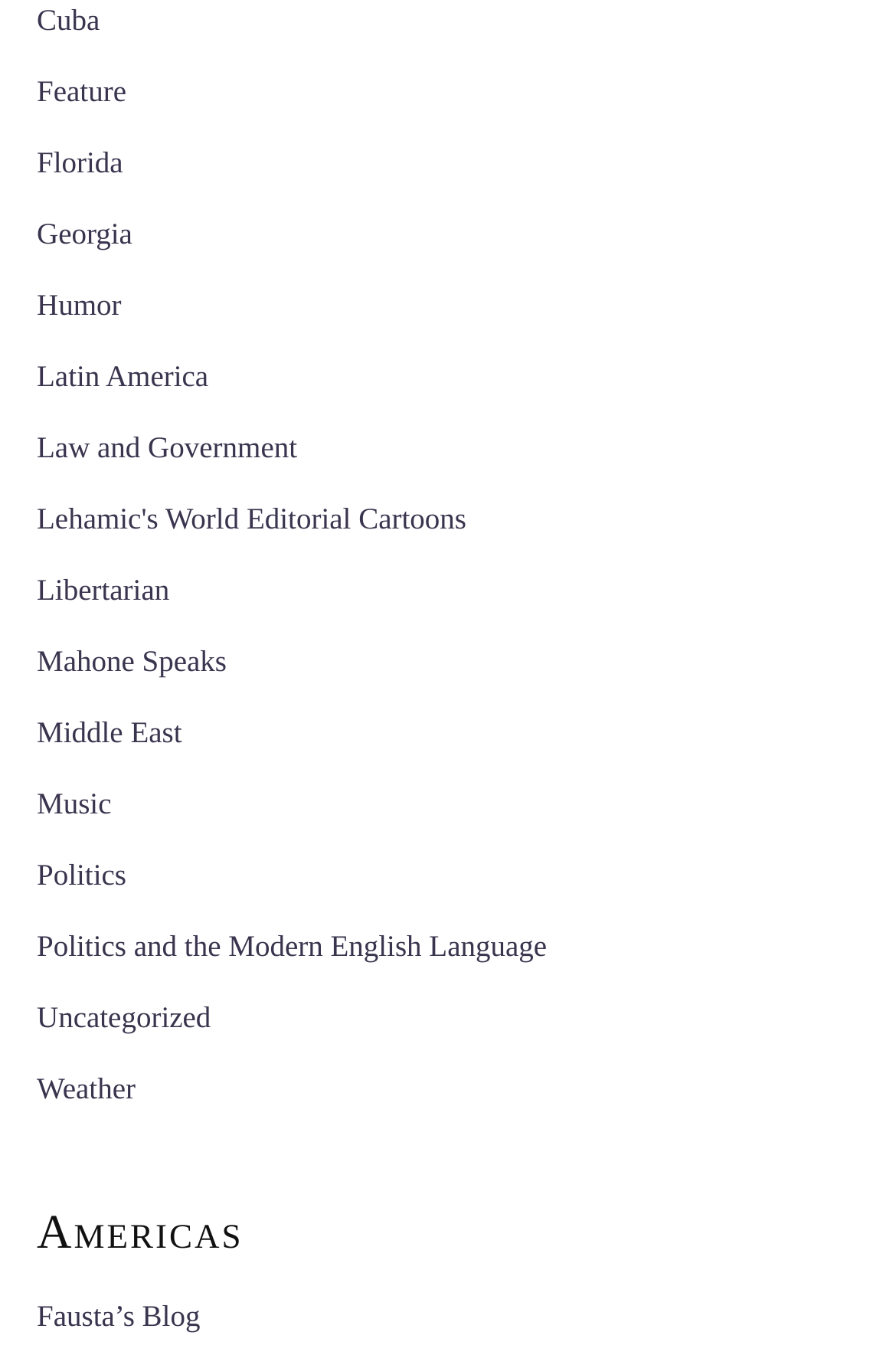Answer the question below using just one word or a short phrase: 
How many links are there on the webpage?

19